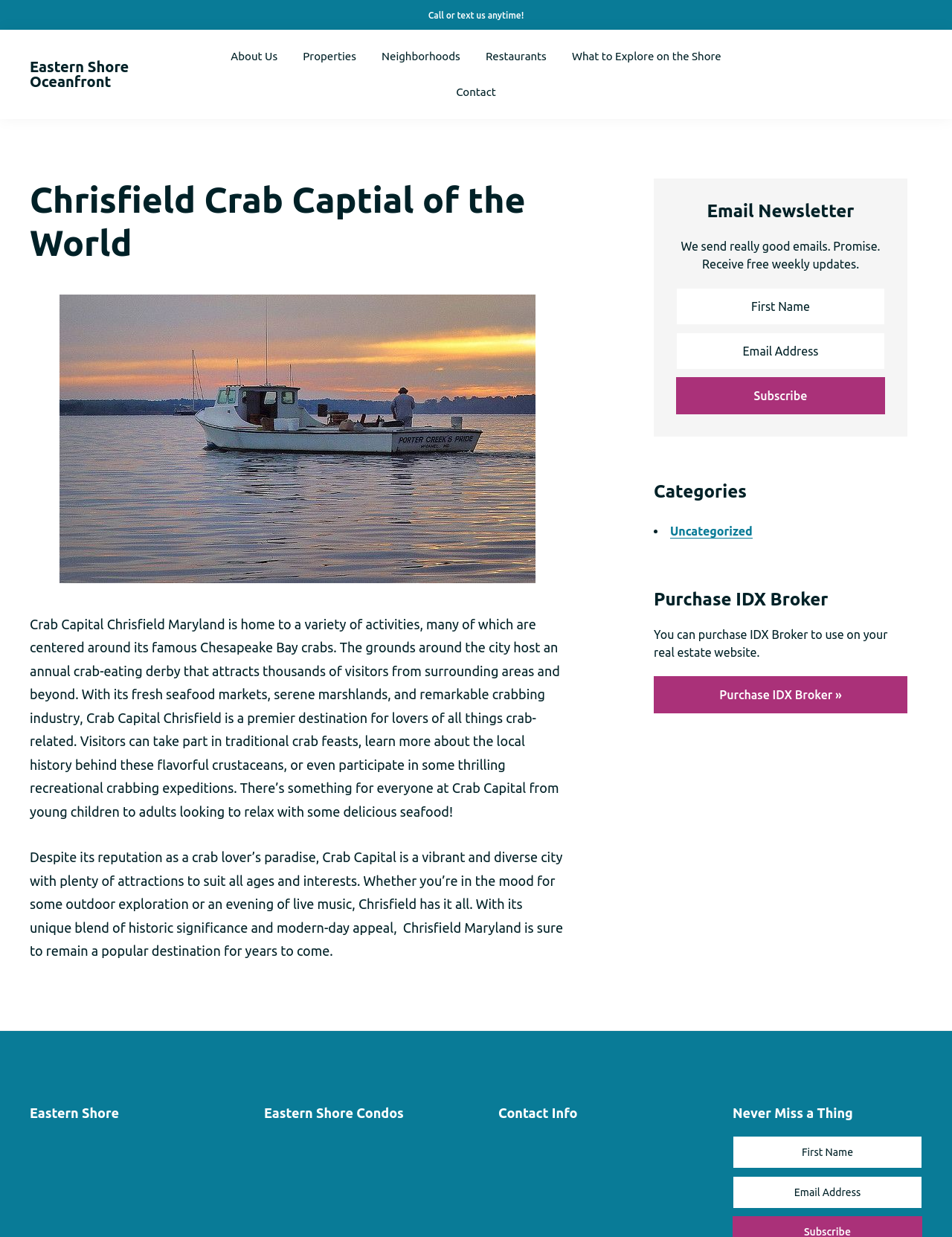What can visitors do in Chrisfield?
Please provide a single word or phrase as the answer based on the screenshot.

Crab feasts, learn history, recreational crabbing